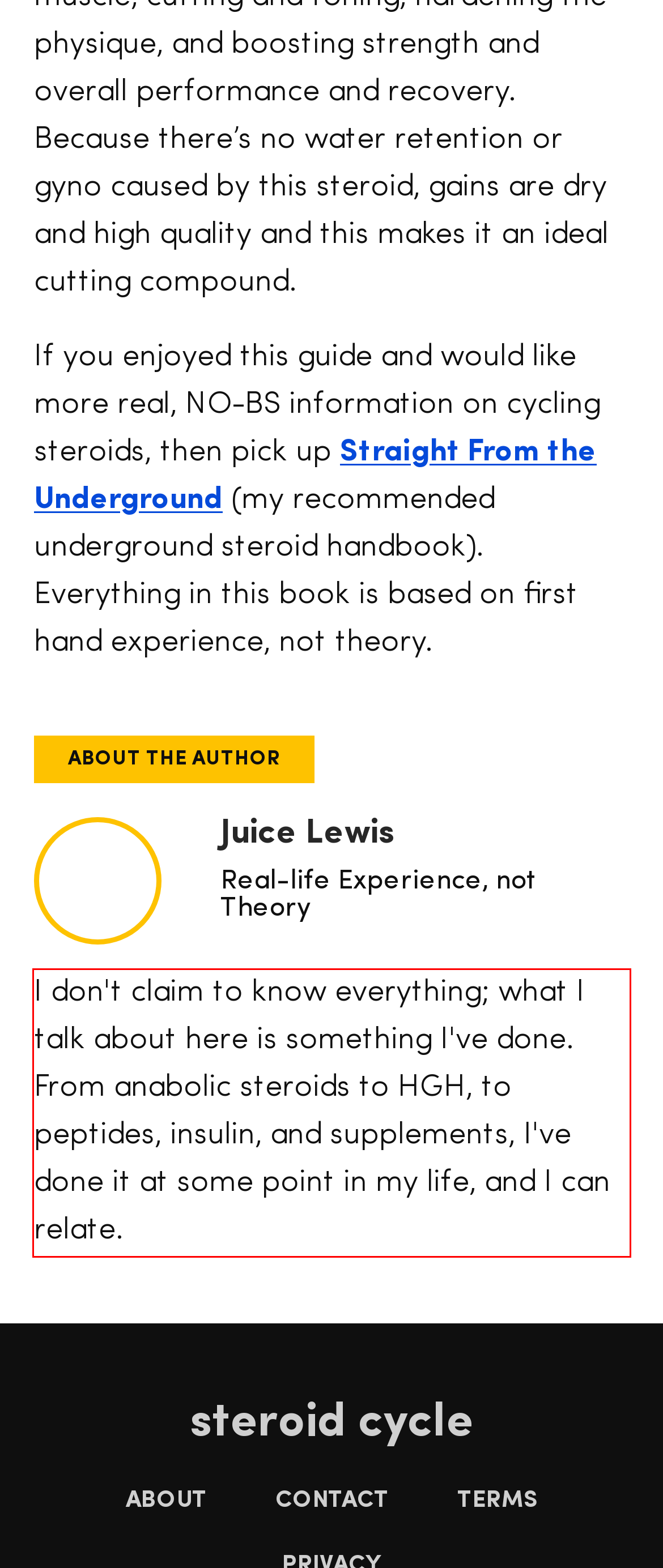Identify and transcribe the text content enclosed by the red bounding box in the given screenshot.

I don't claim to know everything; what I talk about here is something I've done. From anabolic steroids to HGH, to peptides, insulin, and supplements, I've done it at some point in my life, and I can relate.